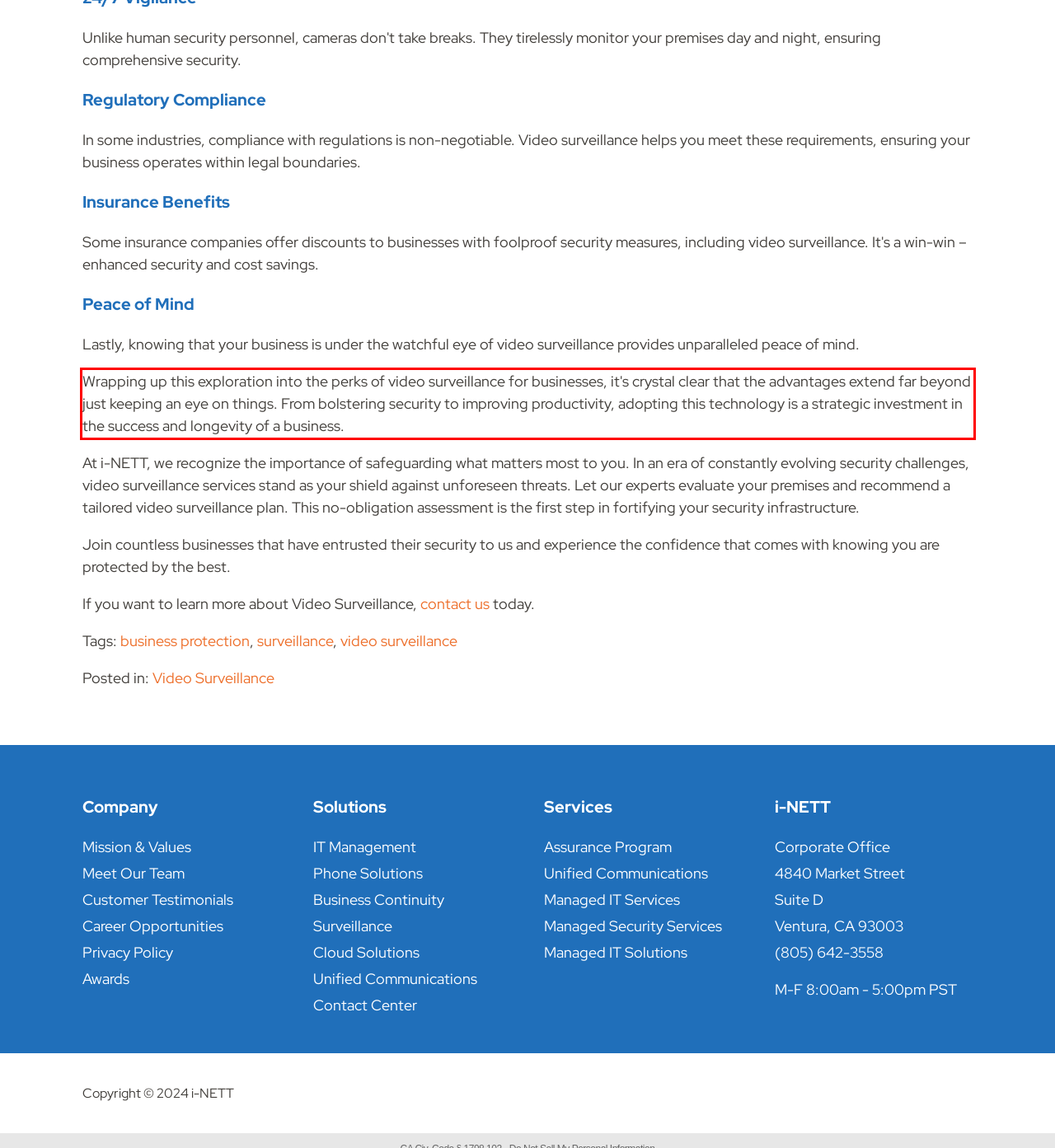In the screenshot of the webpage, find the red bounding box and perform OCR to obtain the text content restricted within this red bounding box.

Wrapping up this exploration into the perks of video surveillance for businesses, it's crystal clear that the advantages extend far beyond just keeping an eye on things. From bolstering security to improving productivity, adopting this technology is a strategic investment in the success and longevity of a business.